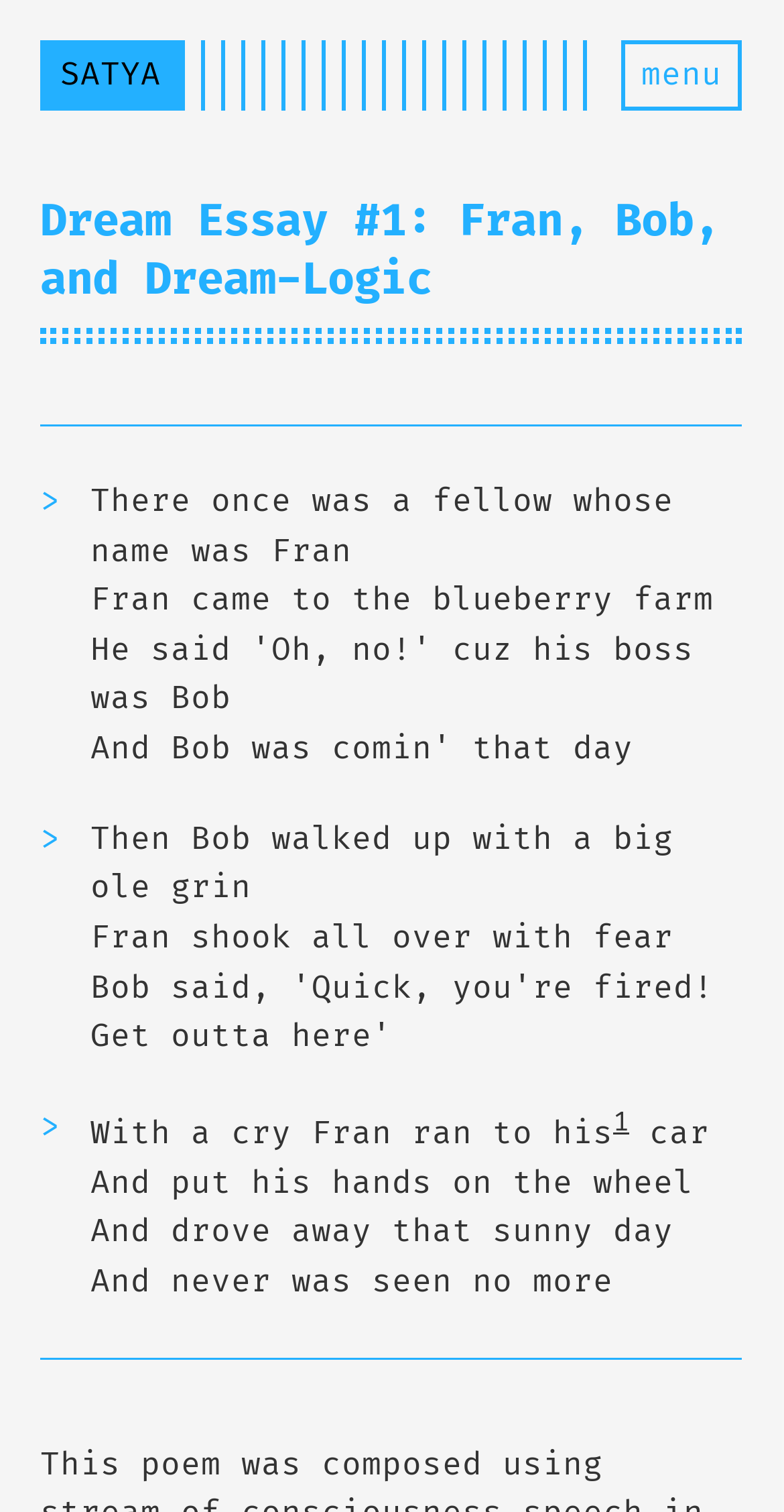Locate the primary headline on the webpage and provide its text.

Dream Essay #1: Fran, Bob, and Dream-Logic